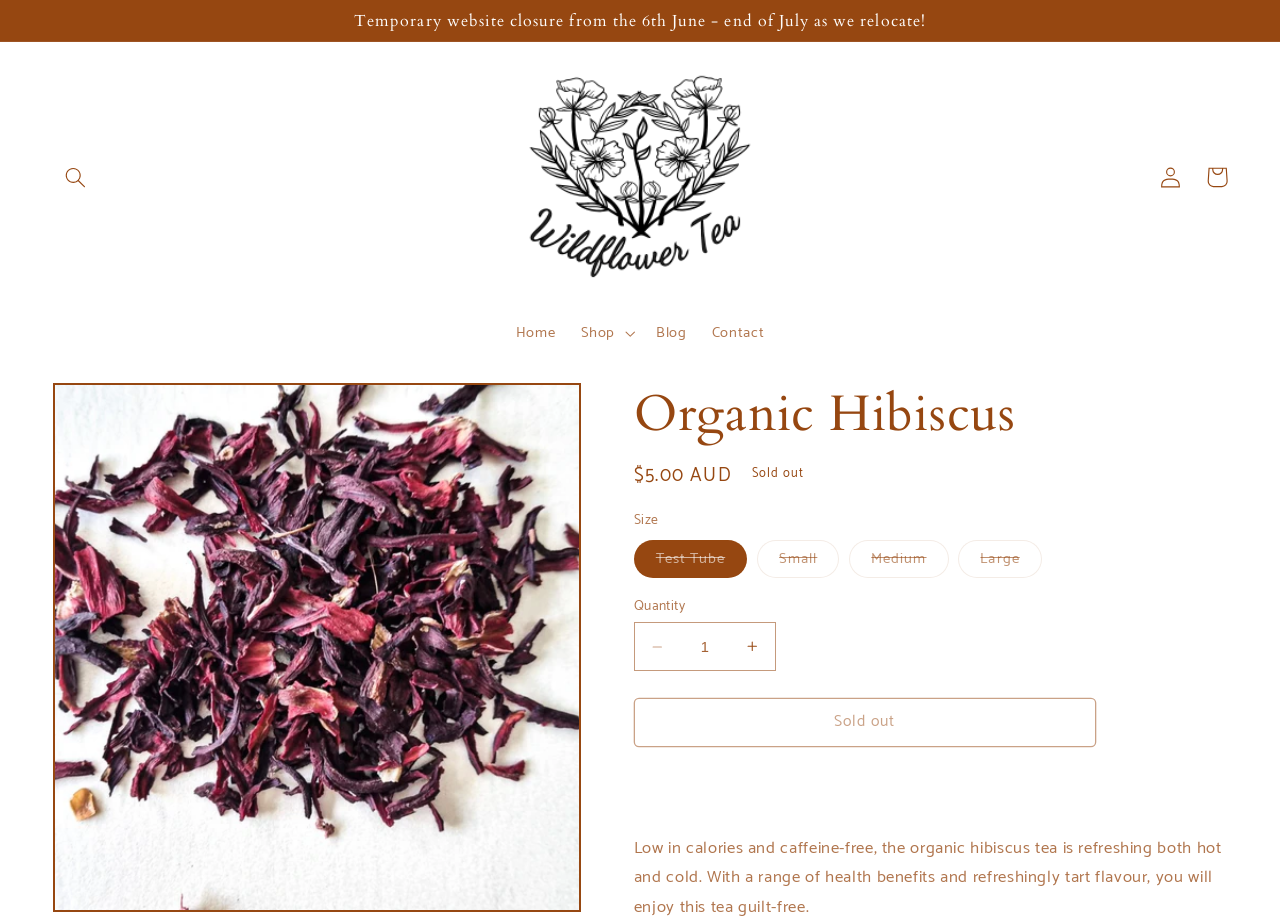Find the bounding box coordinates for the area you need to click to carry out the instruction: "Search for products". The coordinates should be four float numbers between 0 and 1, indicated as [left, top, right, bottom].

[0.041, 0.167, 0.077, 0.217]